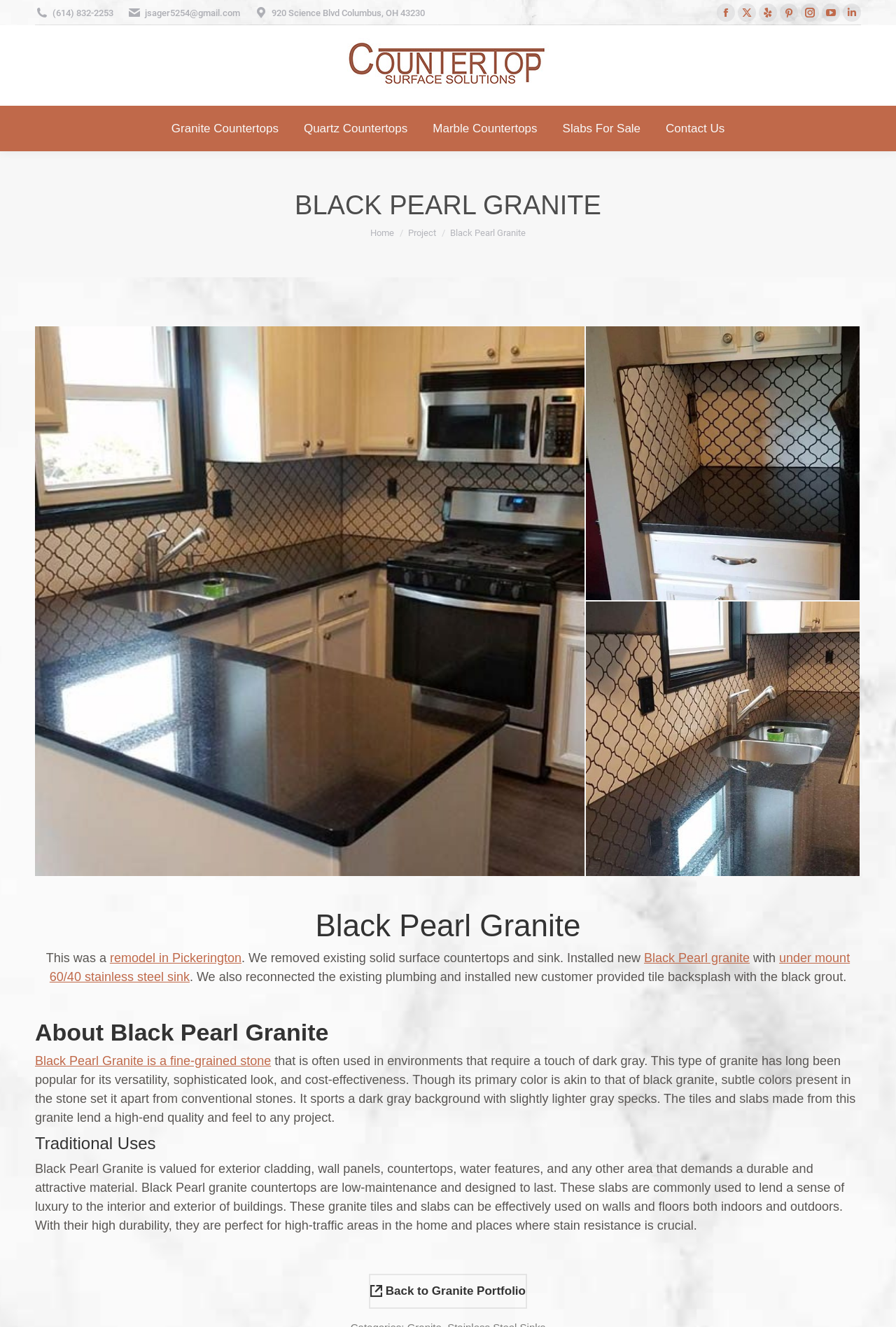What is the company's phone number?
Using the information from the image, answer the question thoroughly.

The company's phone number can be found at the top of the webpage, in the link element with the text '(614) 832-2253'.